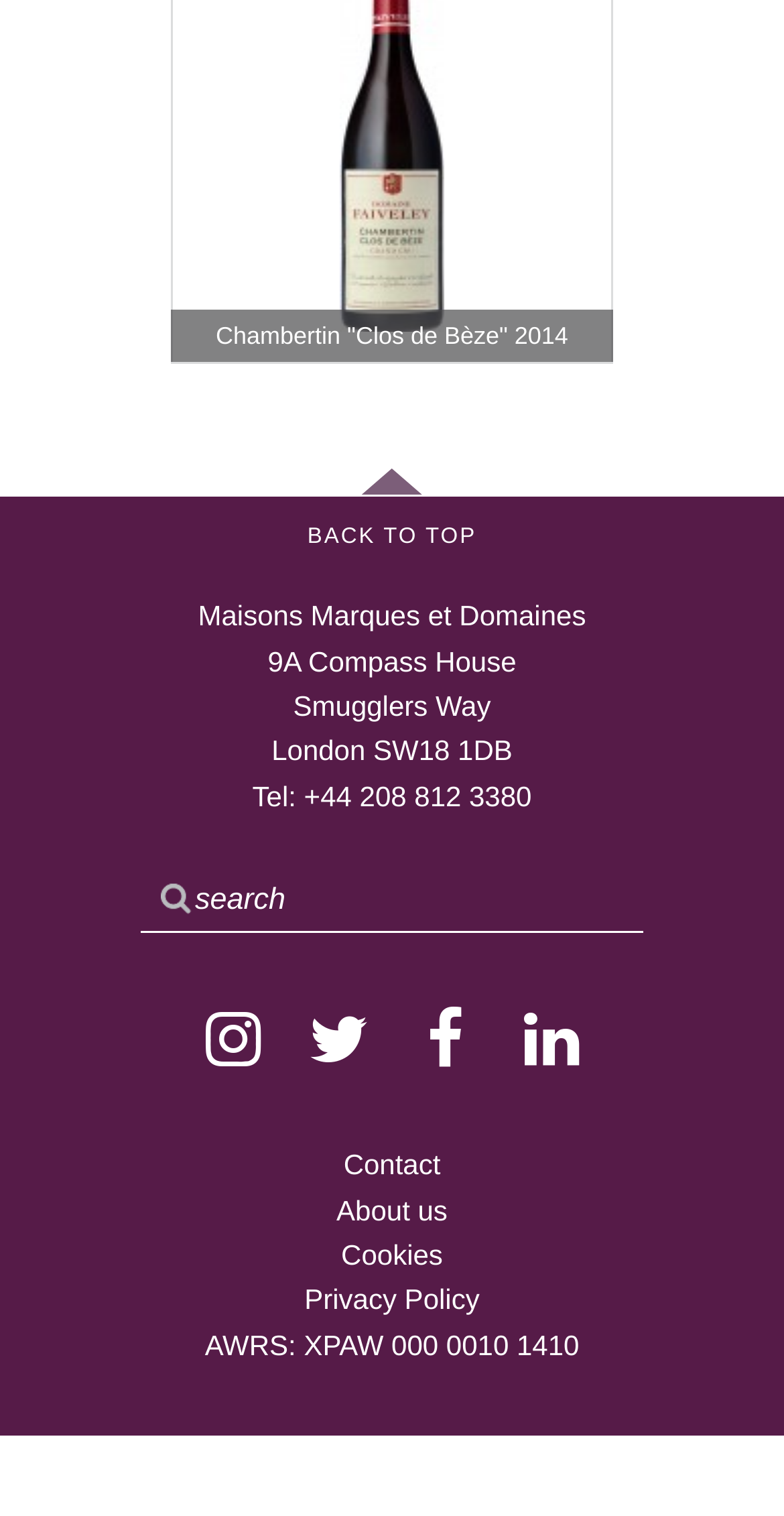Answer in one word or a short phrase: 
What is the company name?

Maisons Marques et Domaines